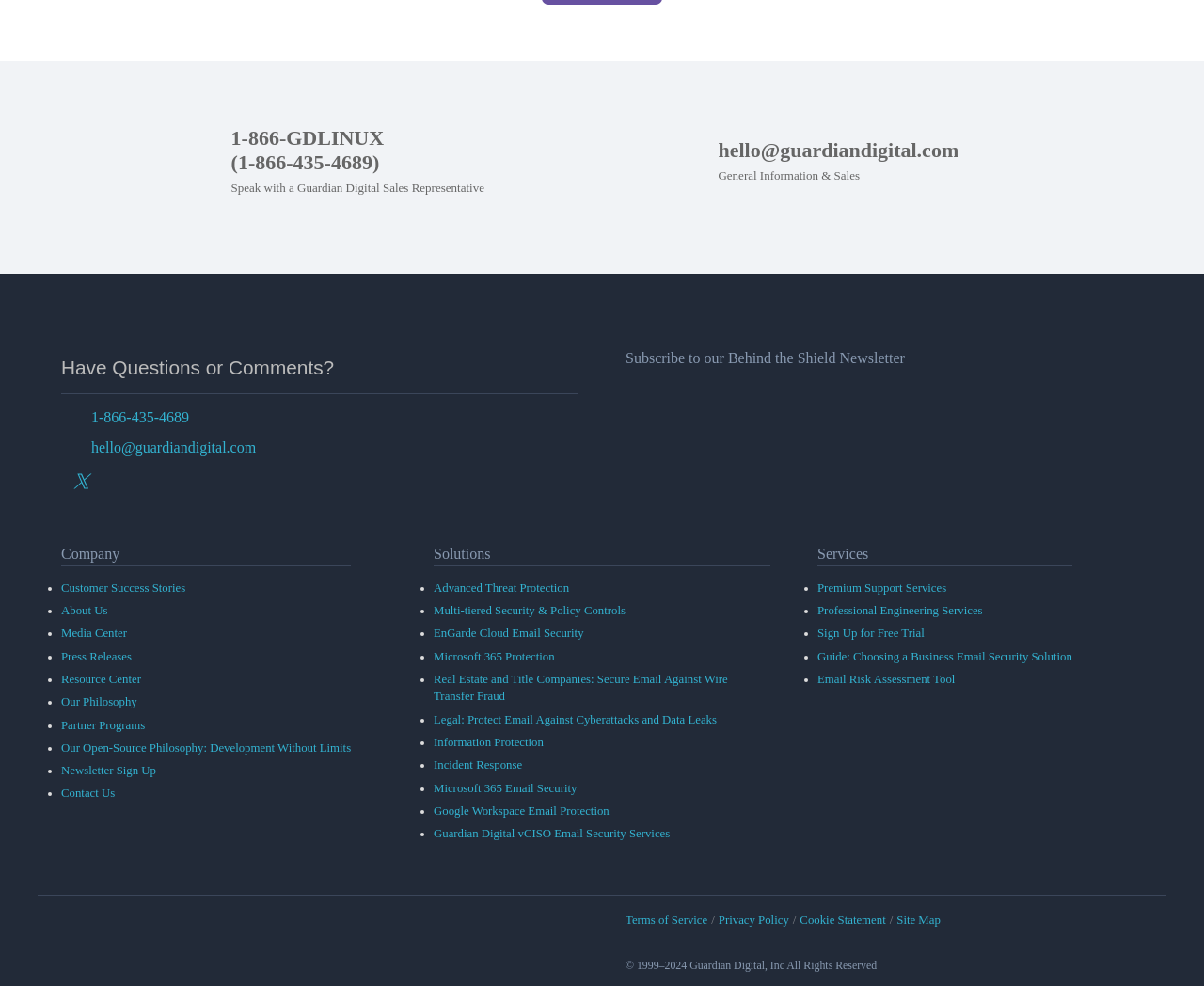What is the company name mentioned at the bottom of the webpage?
Answer the question with as much detail as possible.

The company name can be found at the bottom of the webpage, in the copyright section, which states '© 1999–2024 Guardian Digital, Inc All Rights Reserved'.